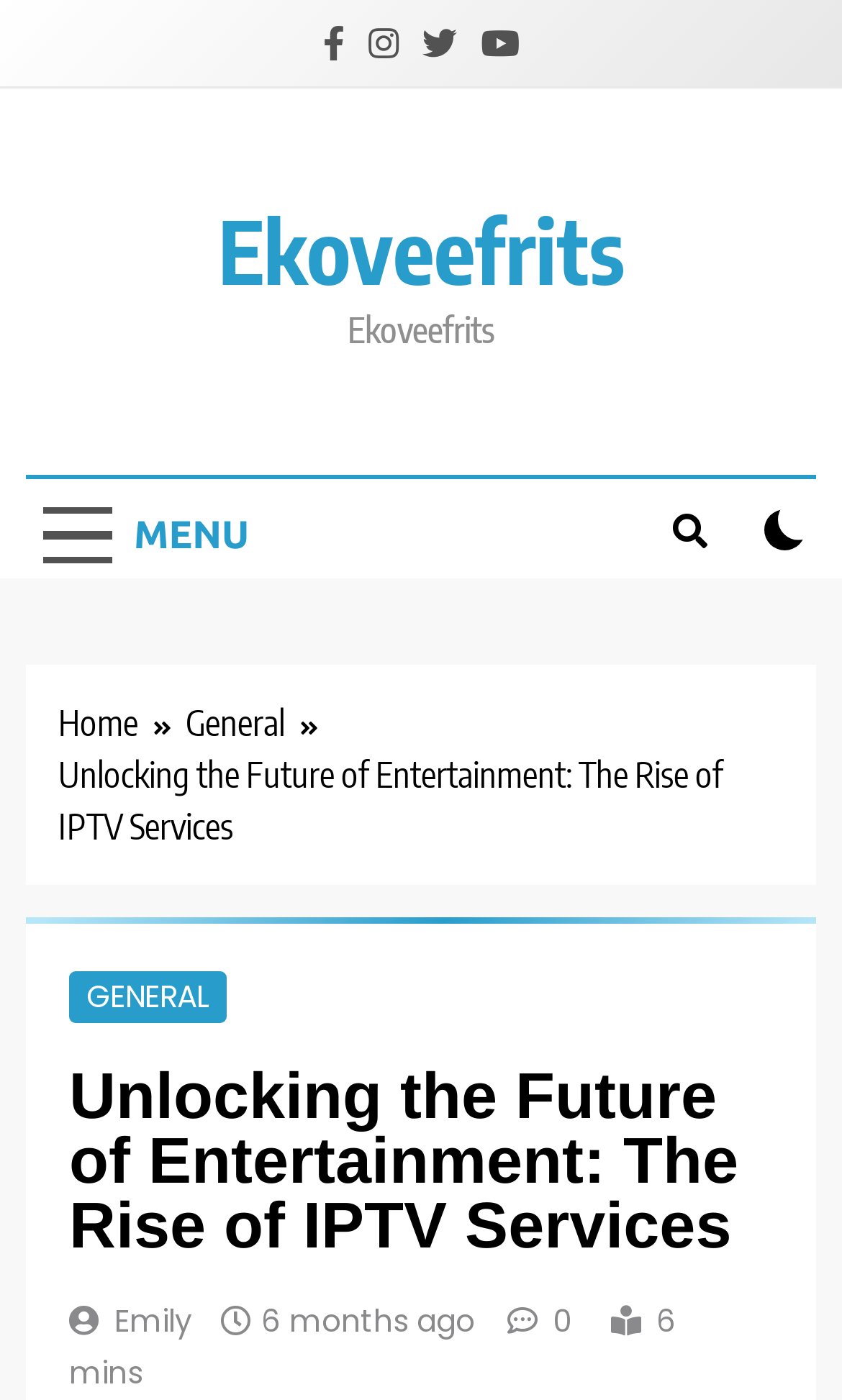How many links are in the navigation breadcrumbs?
Answer the question in a detailed and comprehensive manner.

By examining the navigation breadcrumbs, I can see that there are two links: 'Home' and 'General'. These links are part of the breadcrumbs navigation, which is a common pattern in web design.